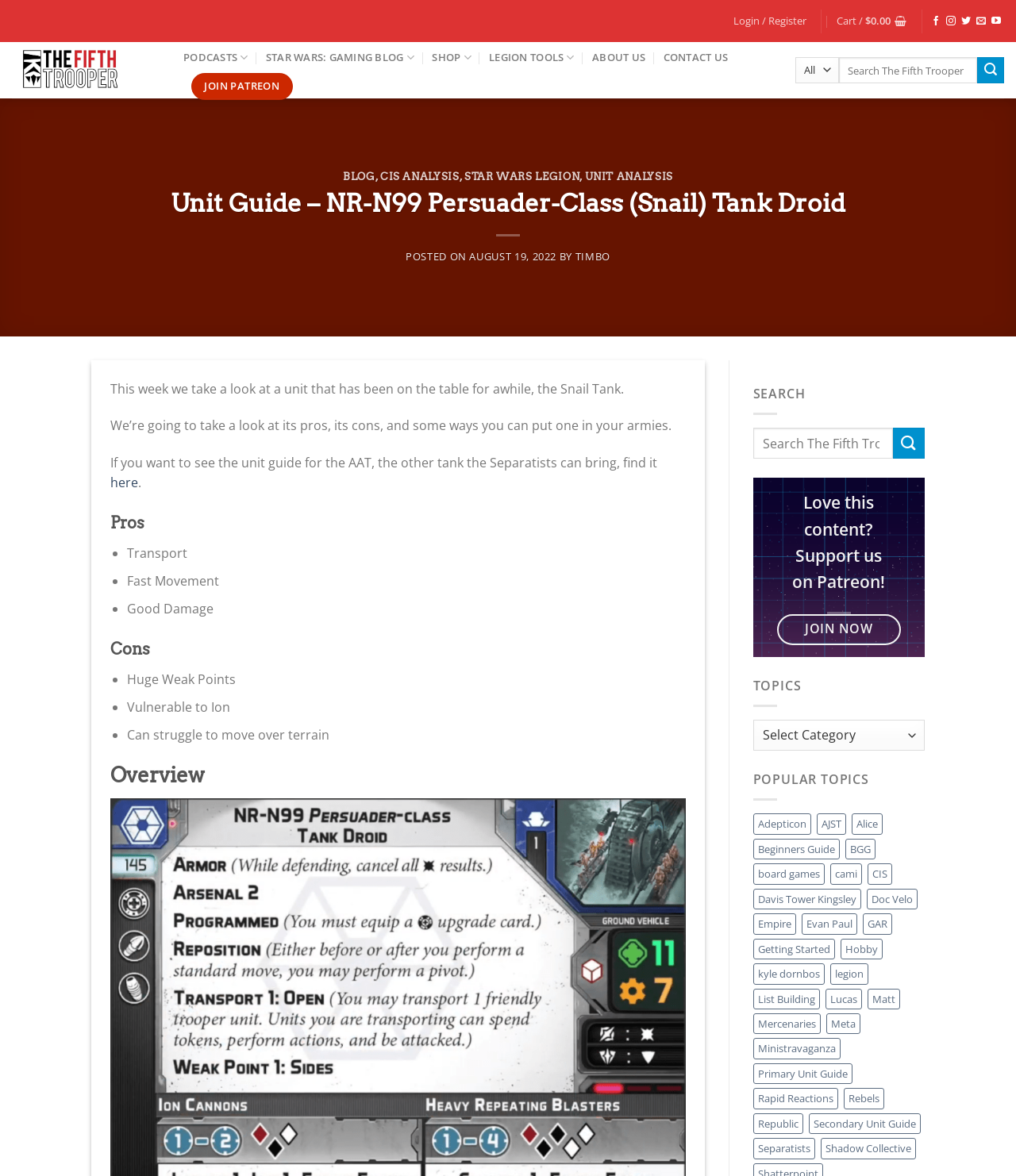Provide the bounding box coordinates, formatted as (top-left x, top-left y, bottom-right x, bottom-right y), with all values being floating point numbers between 0 and 1. Identify the bounding box of the UI element that matches the description: Join Patreon

[0.188, 0.062, 0.288, 0.085]